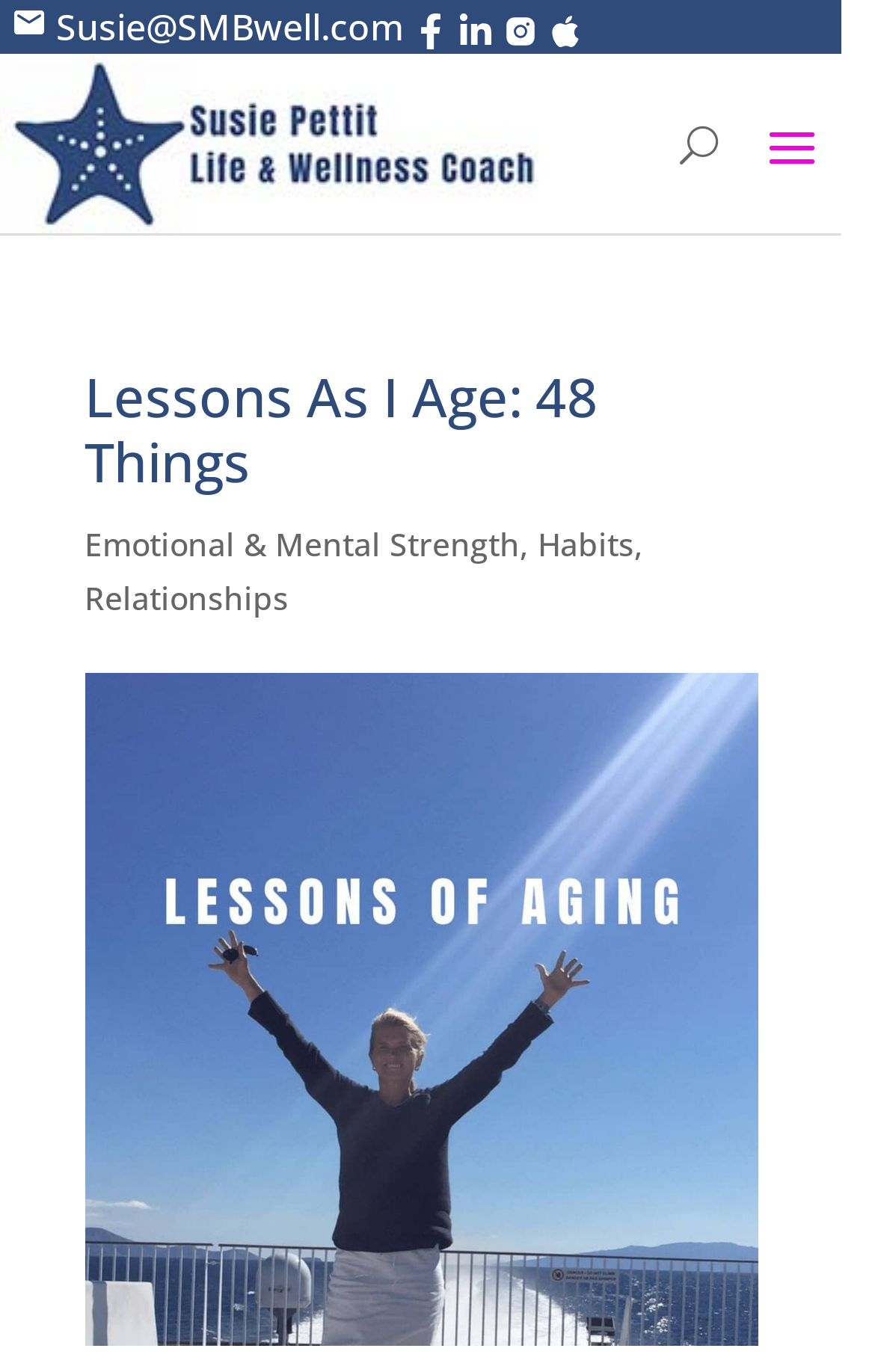Deliver a detailed narrative of the webpage's visual and textual elements.

This webpage is about the author's reflections on their 48th year, sharing 48 things they do or don't do to maintain their mental strength and the lessons they've learned. 

At the top left, there is a link to the author's email, accompanied by a small image. To the right of this, there are links to the author's social media profiles, including Facebook, Linkedin, Instagram, and Apple Podcasts, each with a corresponding image. 

Below these links, there is a prominent link to "Strength: Mind & Body" with a larger image. 

On the right side, there is a button with the letter "U". 

The main content of the webpage is headed by a title "Lessons As I Age: 48 Things". Below this, there are three links: "Emotional & Mental Strength", "Habits", and "Relationships", separated by commas. 

Further down, there is a section with a heading "Find Out Why. Take the Quick Life Audit Now". This section contains two text boxes for name and email, and a button to take the audit. 

At the top right corner, there is a "Close" button with the text "CLOSE".